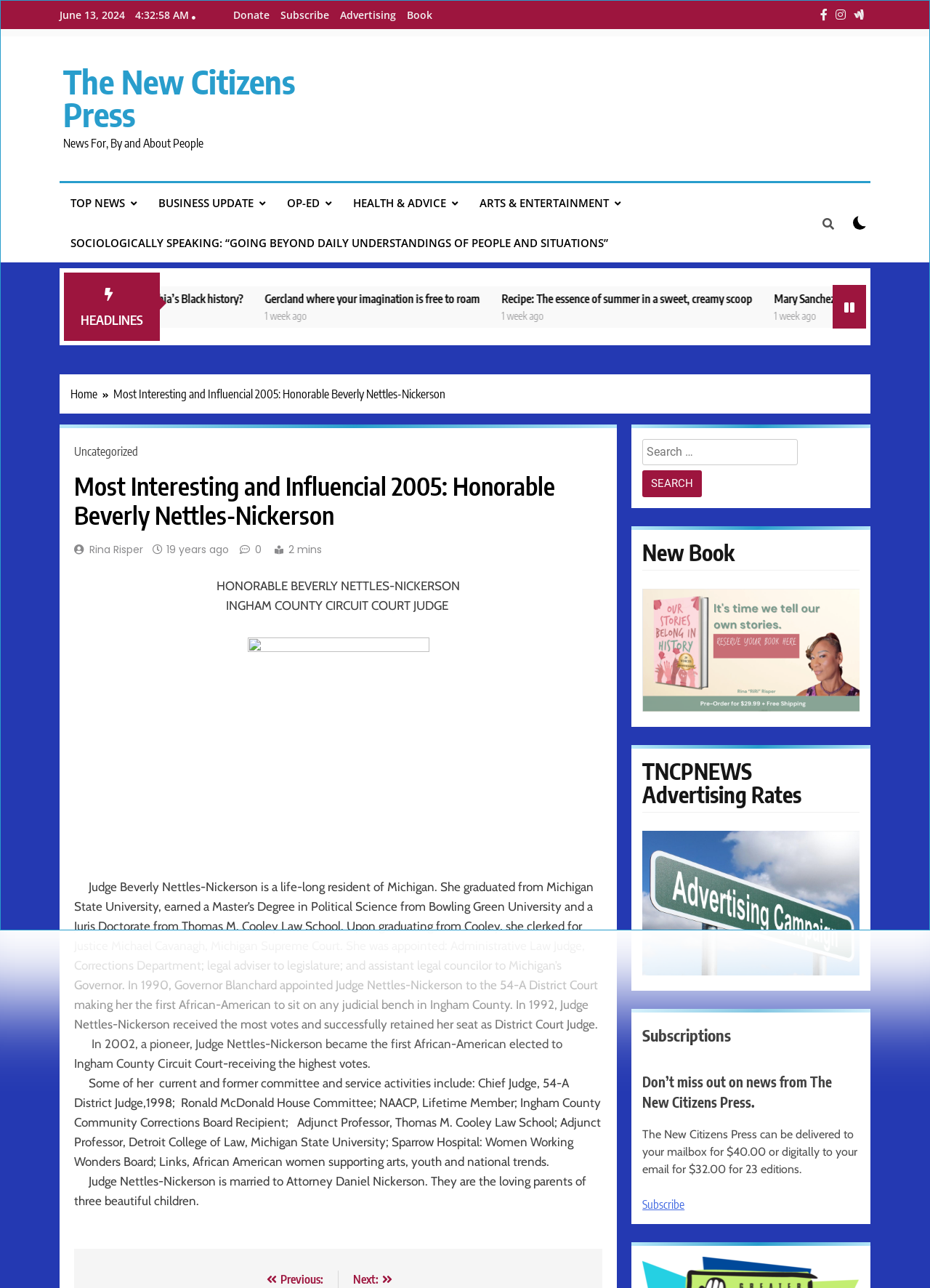Could you determine the bounding box coordinates of the clickable element to complete the instruction: "Search for something"? Provide the coordinates as four float numbers between 0 and 1, i.e., [left, top, right, bottom].

[0.691, 0.341, 0.924, 0.386]